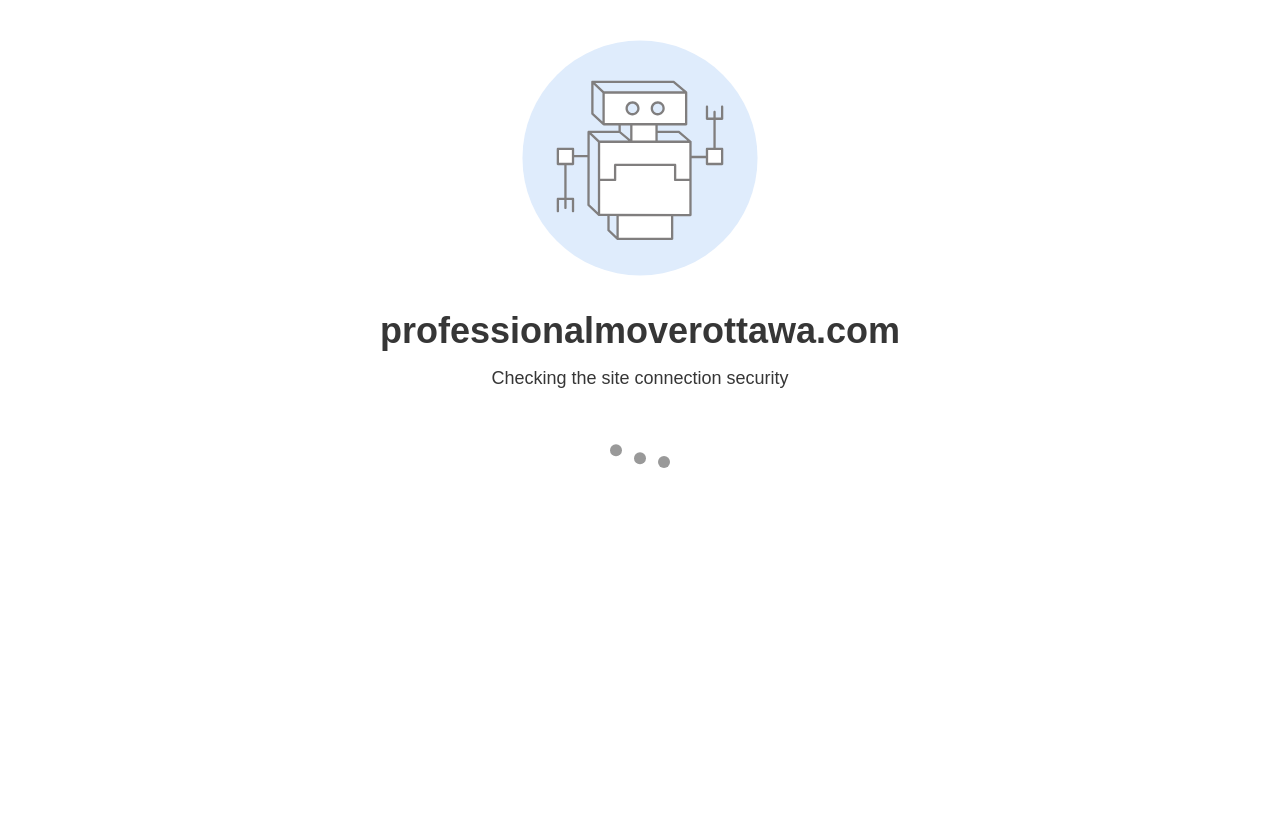Illustrate the webpage thoroughly, mentioning all important details.

This webpage appears to be the homepage of a moving company called Professional Movers Ottawa. At the top left corner, there is a link to skip to the content. Below it, there is a brief introduction to the company, stating that they provide professional moving services and are open on weekends and holidays. Next to it, there is a phone number to call for booking.

On the top right corner, there is a call-to-action button to book a move today. Below it, there is a link to get a free estimate. On the left side, there is a navigation menu with links to different pages, including Home, Services, and various locations such as Arnprior, Barrhaven, and Brockville, among others. Each location is marked with a bullet point.

The webpage has a clean and organized layout, making it easy to navigate. The use of bullet points and clear headings helps to break up the content and make it easy to read. There is also an image of the company's logo on the top left corner, which adds a visual element to the page. Overall, the webpage effectively communicates the company's services and provides a clear call-to-action for potential customers.